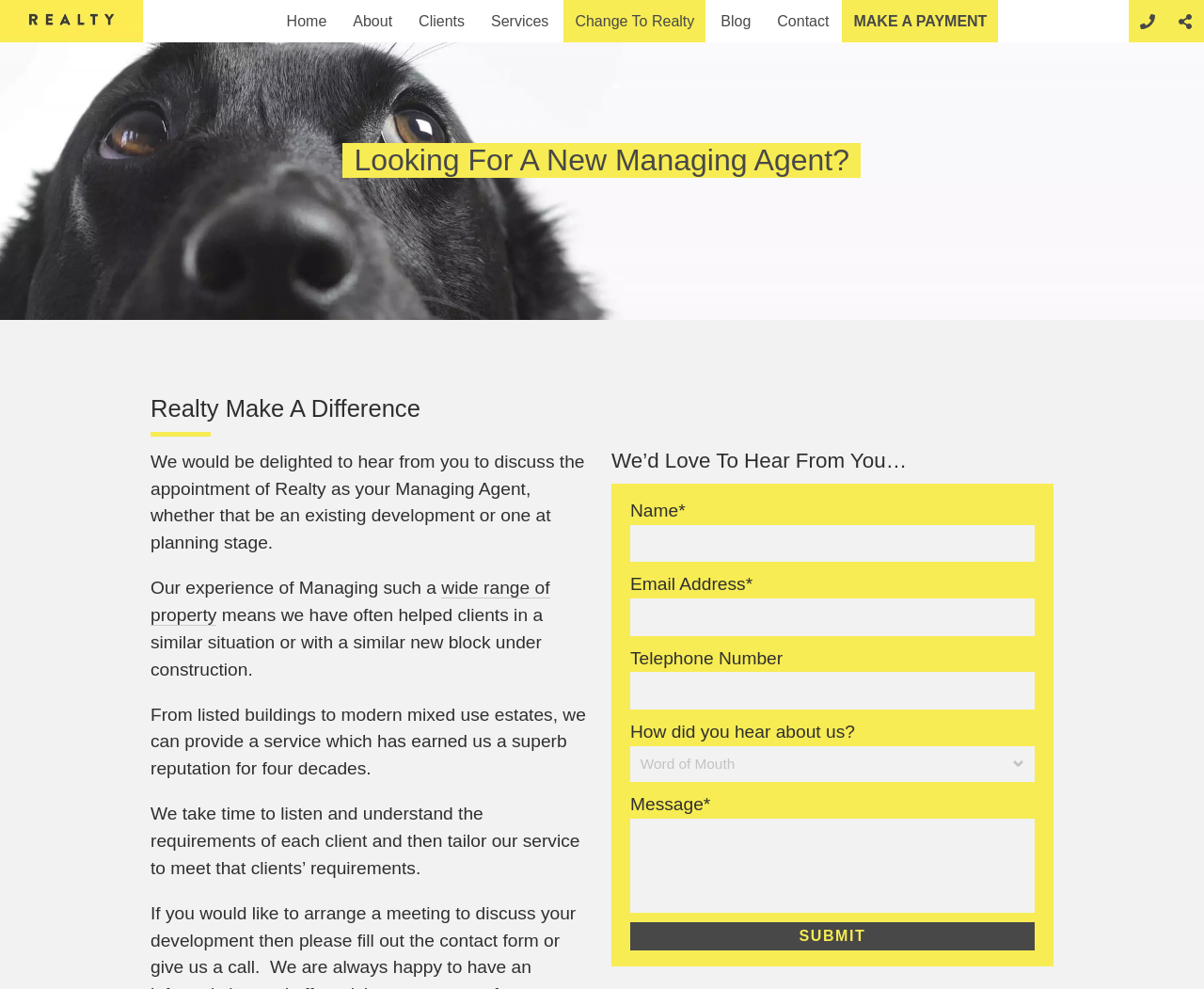Please determine the bounding box coordinates for the element that should be clicked to follow these instructions: "Fill in the 'Name' field".

[0.523, 0.531, 0.859, 0.568]